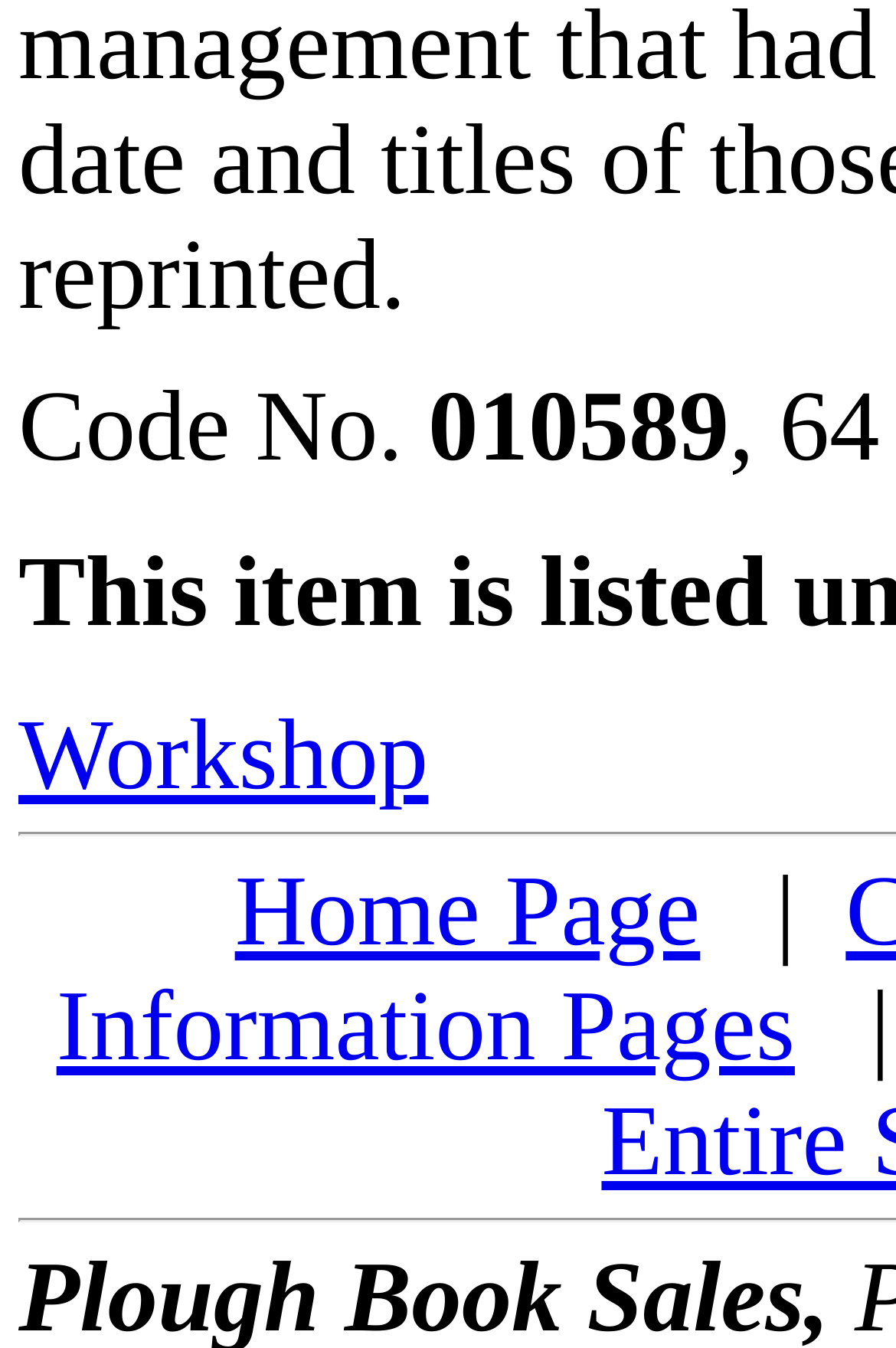Using the webpage screenshot, locate the HTML element that fits the following description and provide its bounding box: "Home Page".

[0.262, 0.636, 0.781, 0.718]